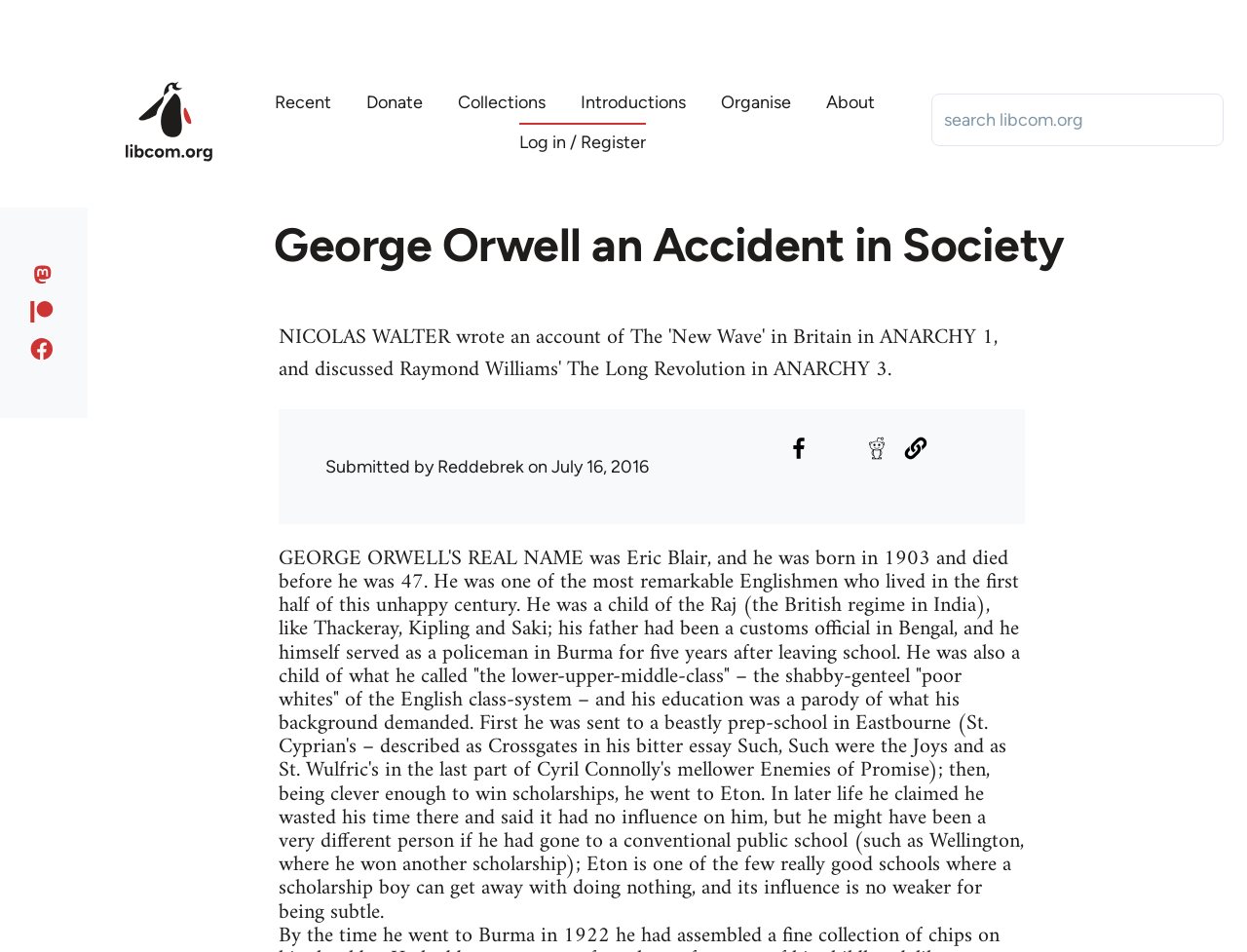What is the name of the school George Orwell attended?
Please give a well-detailed answer to the question.

The text mentions that George Orwell went to Eton, which is a prestigious school, and that he won a scholarship to attend it. This is mentioned in the context of his education and background.